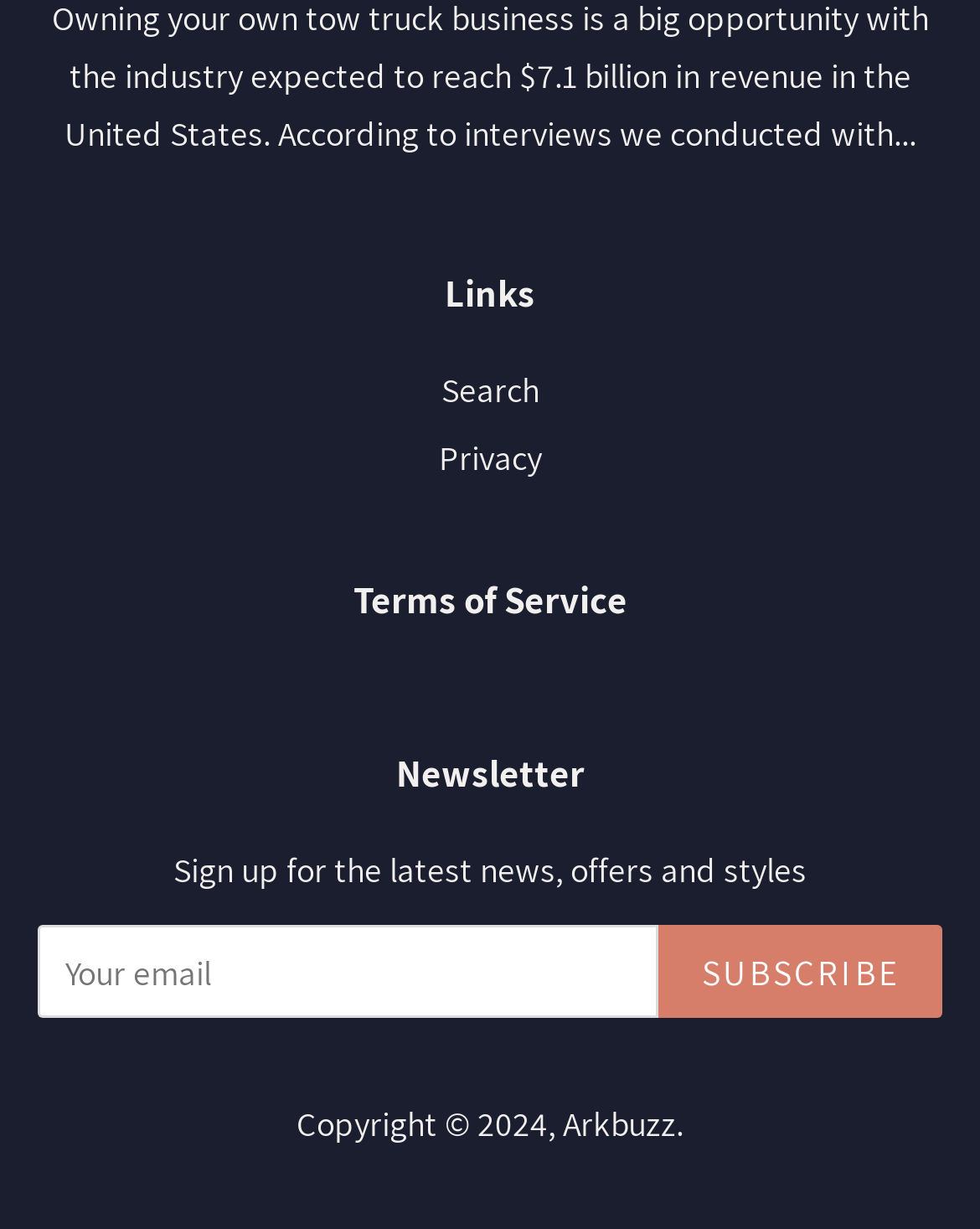What is the company name mentioned at the bottom?
Using the image as a reference, deliver a detailed and thorough answer to the question.

The company name 'Arkbuzz' is mentioned at the bottom of the webpage, along with the copyright information.